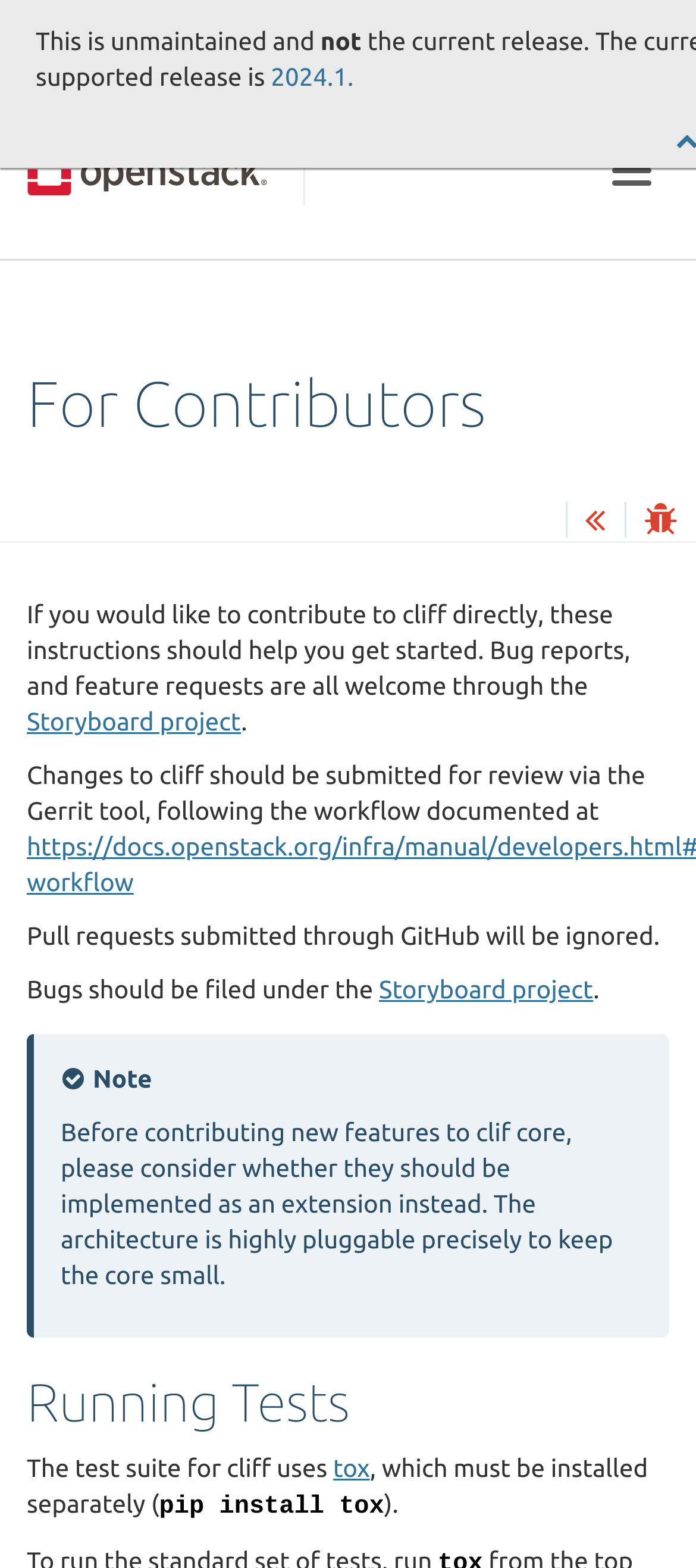Illustrate the webpage thoroughly, mentioning all important details.

The webpage is a documentation page for contributors to the Cliff 4.0.1.dev2 project. At the top, there is a button to toggle navigation, and a link to an unknown destination. The main heading "For Contributors" is prominently displayed, accompanied by two icons on the right side.

Below the heading, there is a paragraph of text that explains how to contribute to the project, including submitting bug reports and feature requests through the Storyboard project. The text also mentions that changes to the project should be submitted for review via the Gerrit tool.

Following this, there are several paragraphs of text that provide more information on contributing to the project. One paragraph notes that pull requests submitted through GitHub will be ignored. Another paragraph explains how to file bugs under the Storyboard project.

A separate section, marked by a heading "Note", advises contributors to consider whether new features should be implemented as an extension instead of being added to the core of the project.

Further down the page, there is a section dedicated to running tests, marked by a heading "Running Tests¶". This section explains that the test suite for Cliff uses tox, which must be installed separately using pip.

At the very top of the page, above the main heading, there is a small section of text that appears to be a warning or disclaimer, stating that the page is unmaintained and not something (the exact meaning is unclear). There is also a link to a version number, 2024.1.